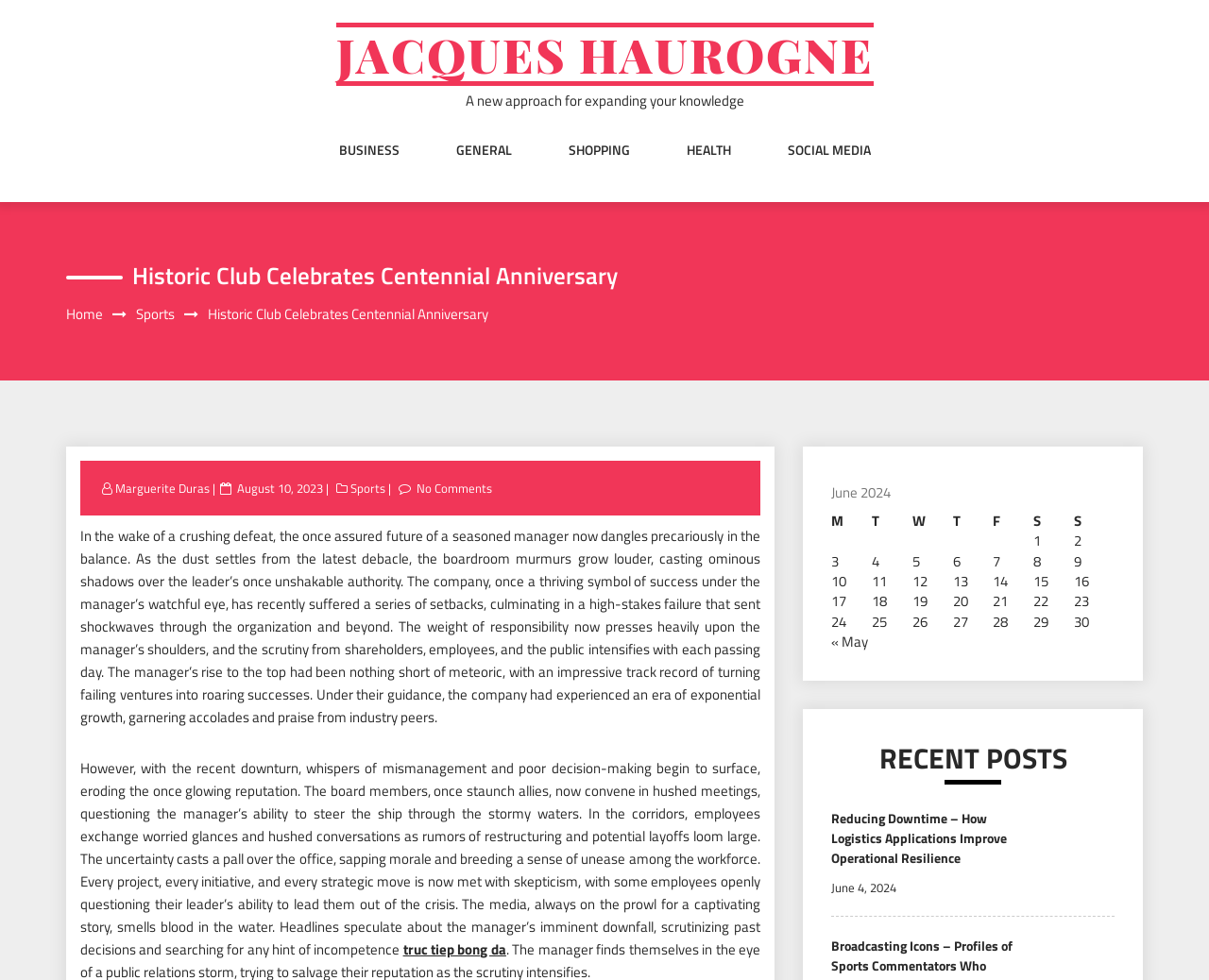Reply to the question with a brief word or phrase: What is the date of the posted article?

August 10, 2023